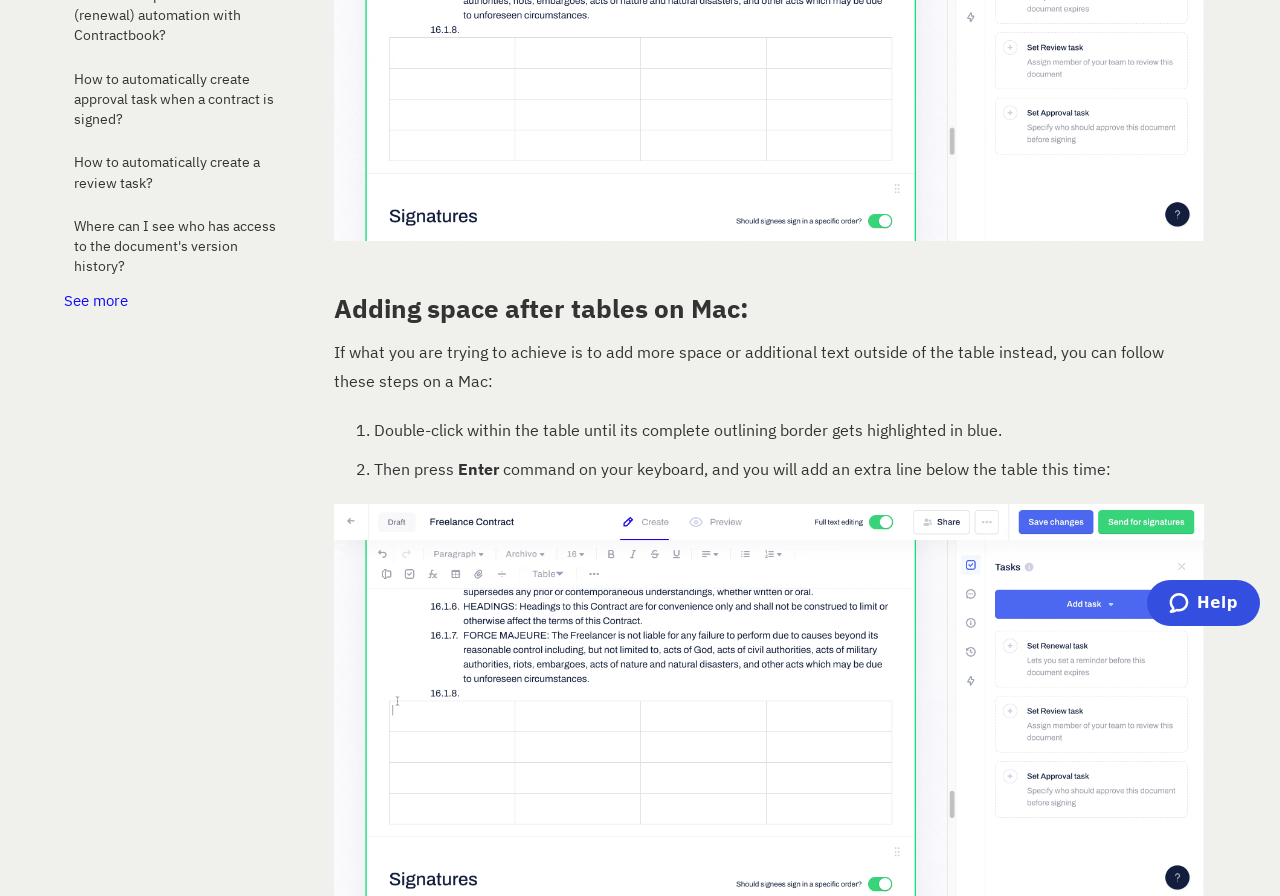Determine the bounding box coordinates (top-left x, top-left y, bottom-right x, bottom-right y) of the UI element described in the following text: See more

[0.05, 0.324, 0.1, 0.345]